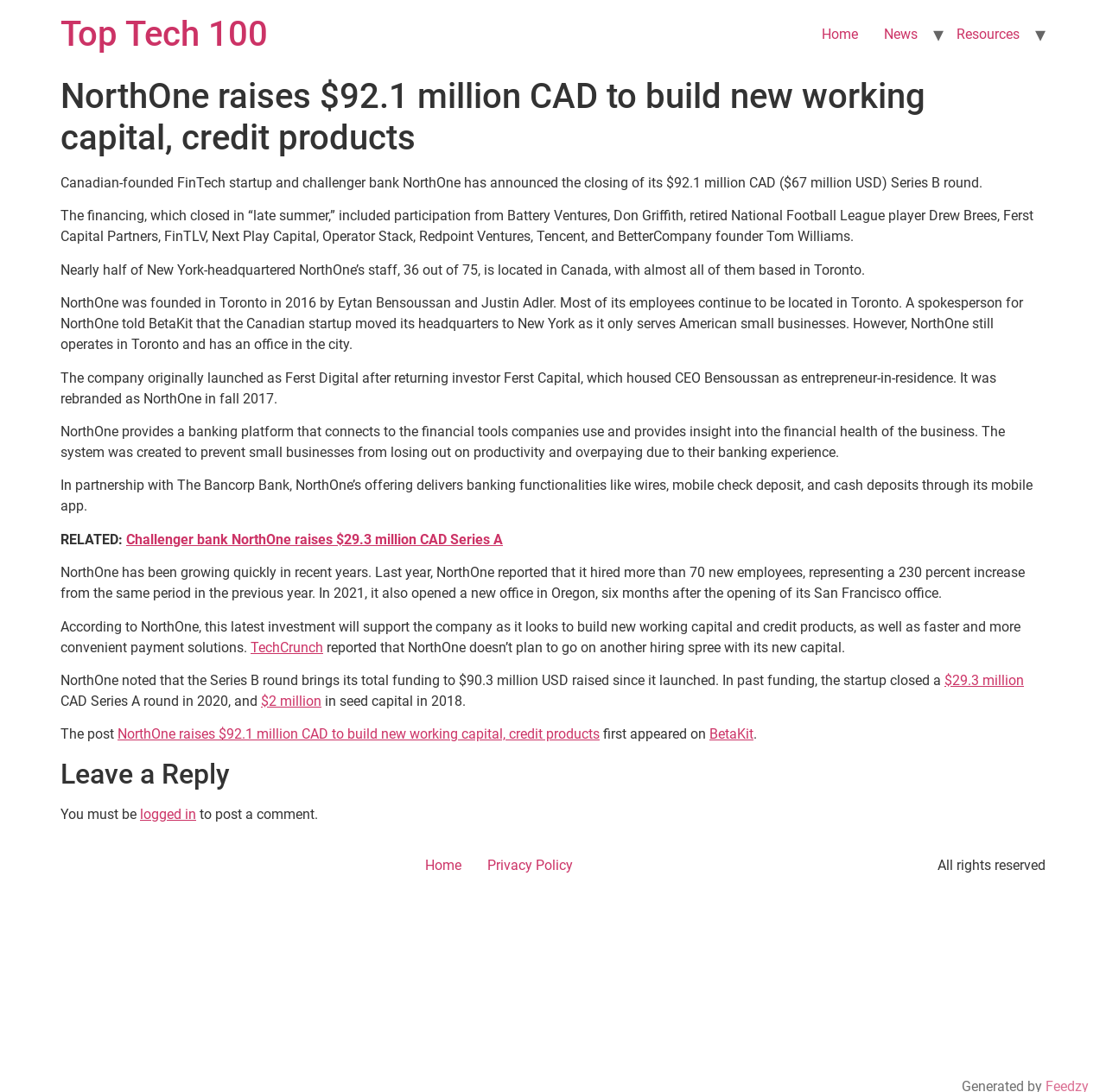Determine the bounding box coordinates of the region I should click to achieve the following instruction: "Leave a Reply". Ensure the bounding box coordinates are four float numbers between 0 and 1, i.e., [left, top, right, bottom].

[0.055, 0.694, 0.945, 0.724]